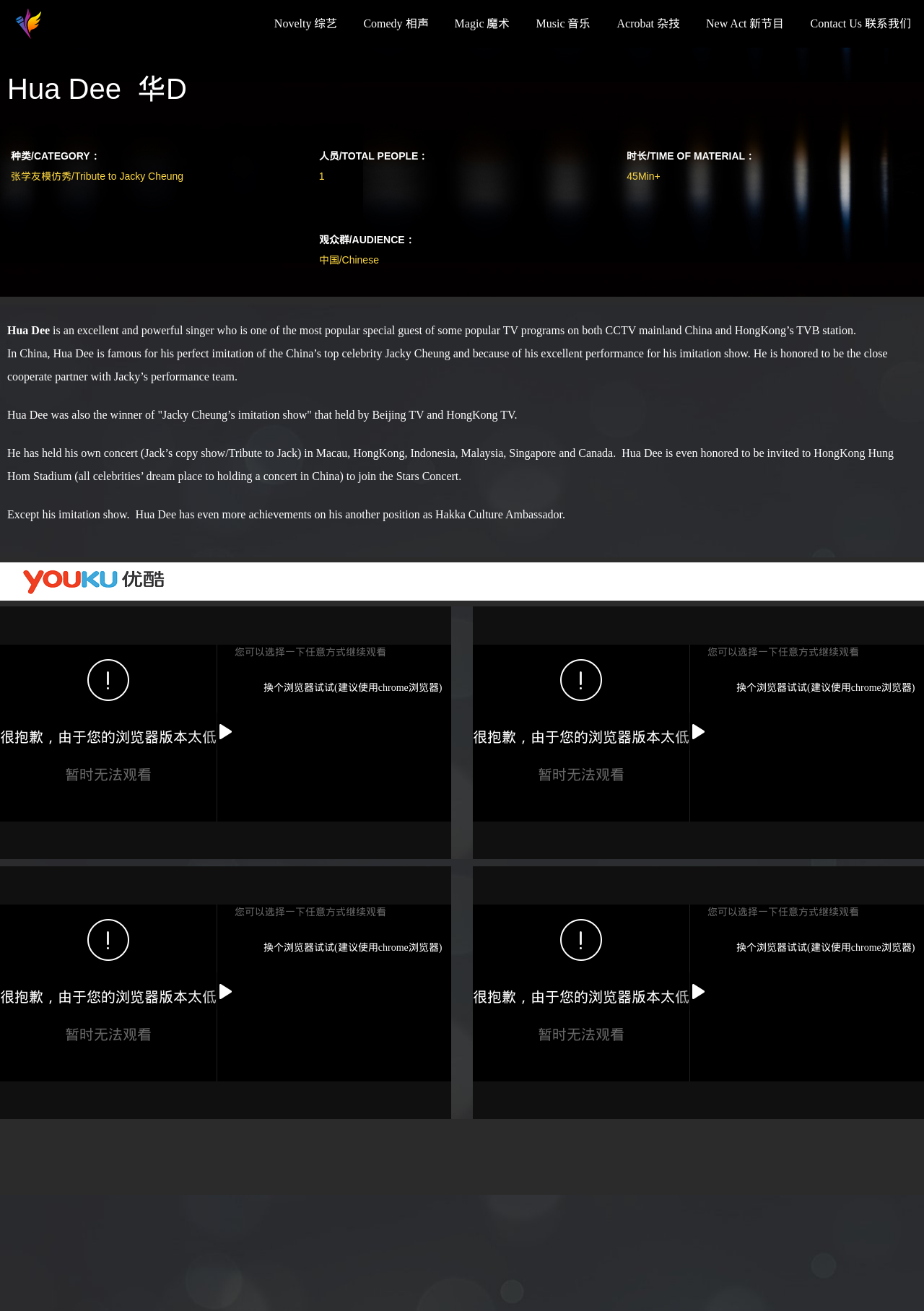Return the bounding box coordinates of the UI element that corresponds to this description: "Magic 魔术". The coordinates must be given as four float numbers in the range of 0 and 1, [left, top, right, bottom].

[0.478, 0.0, 0.566, 0.036]